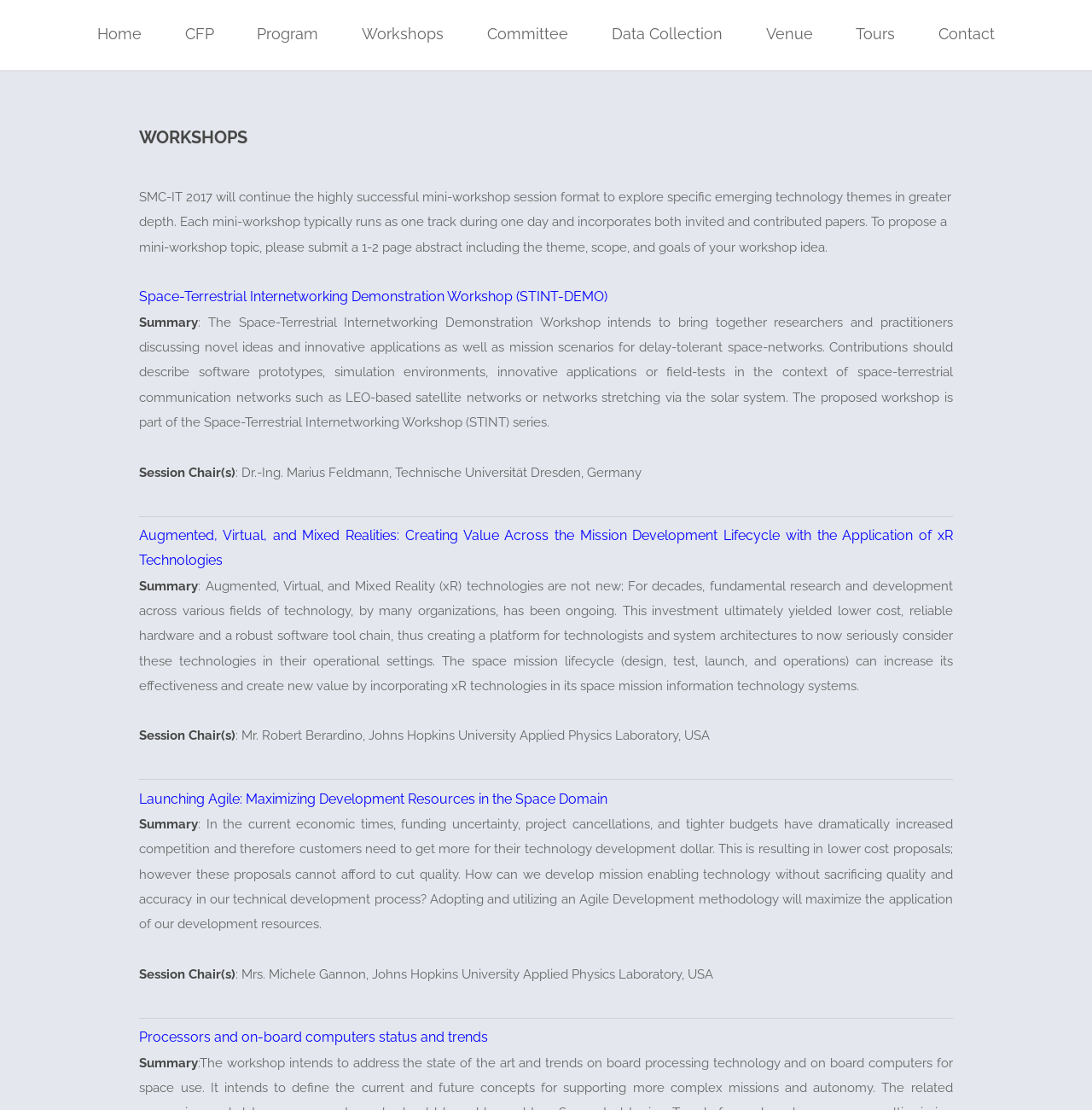Identify the bounding box coordinates of the clickable region to carry out the given instruction: "Learn more about the 'Launching Agile' workshop".

[0.128, 0.713, 0.557, 0.726]